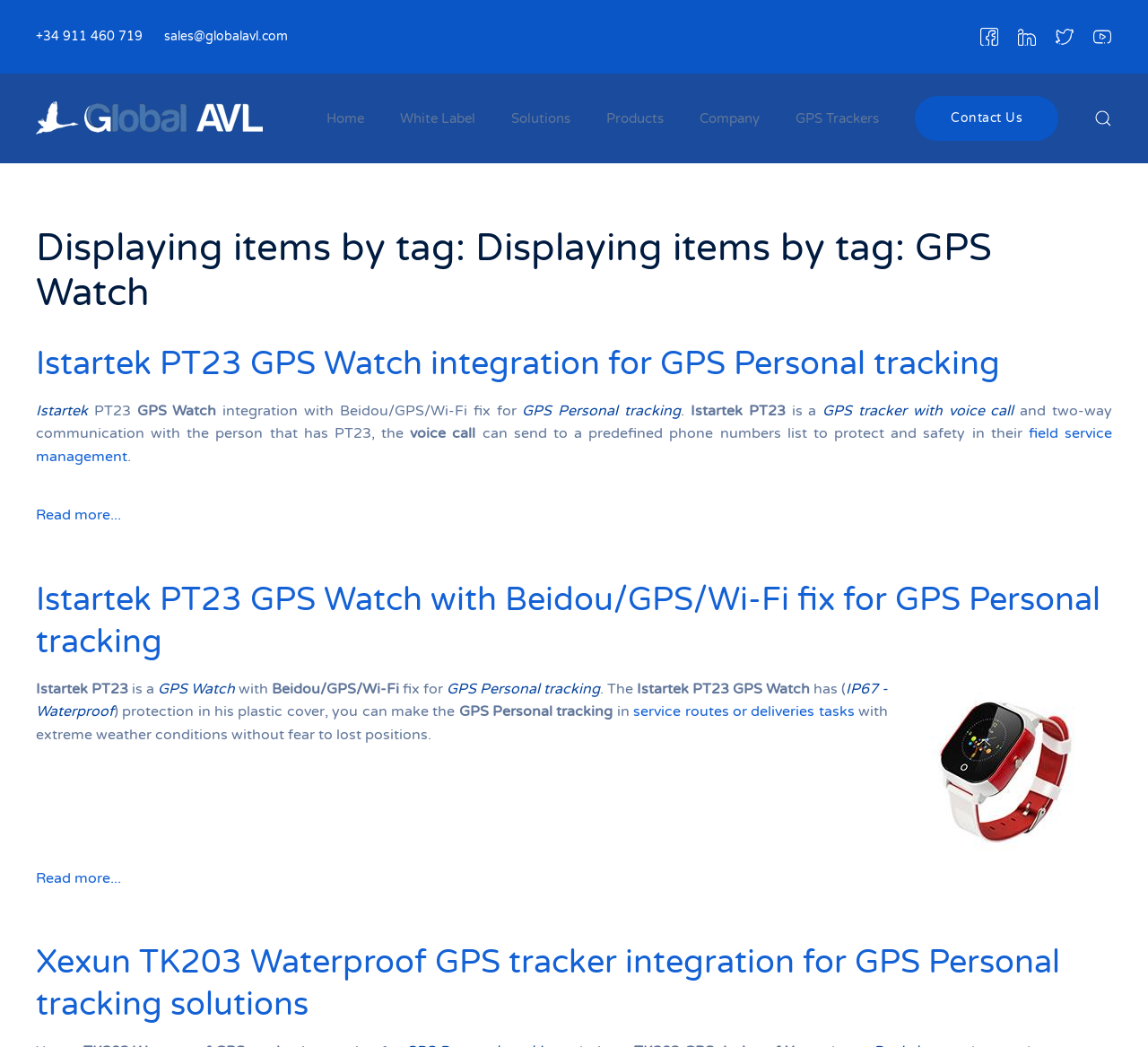How many GPS watch models are displayed?
Using the image as a reference, answer the question with a short word or phrase.

3